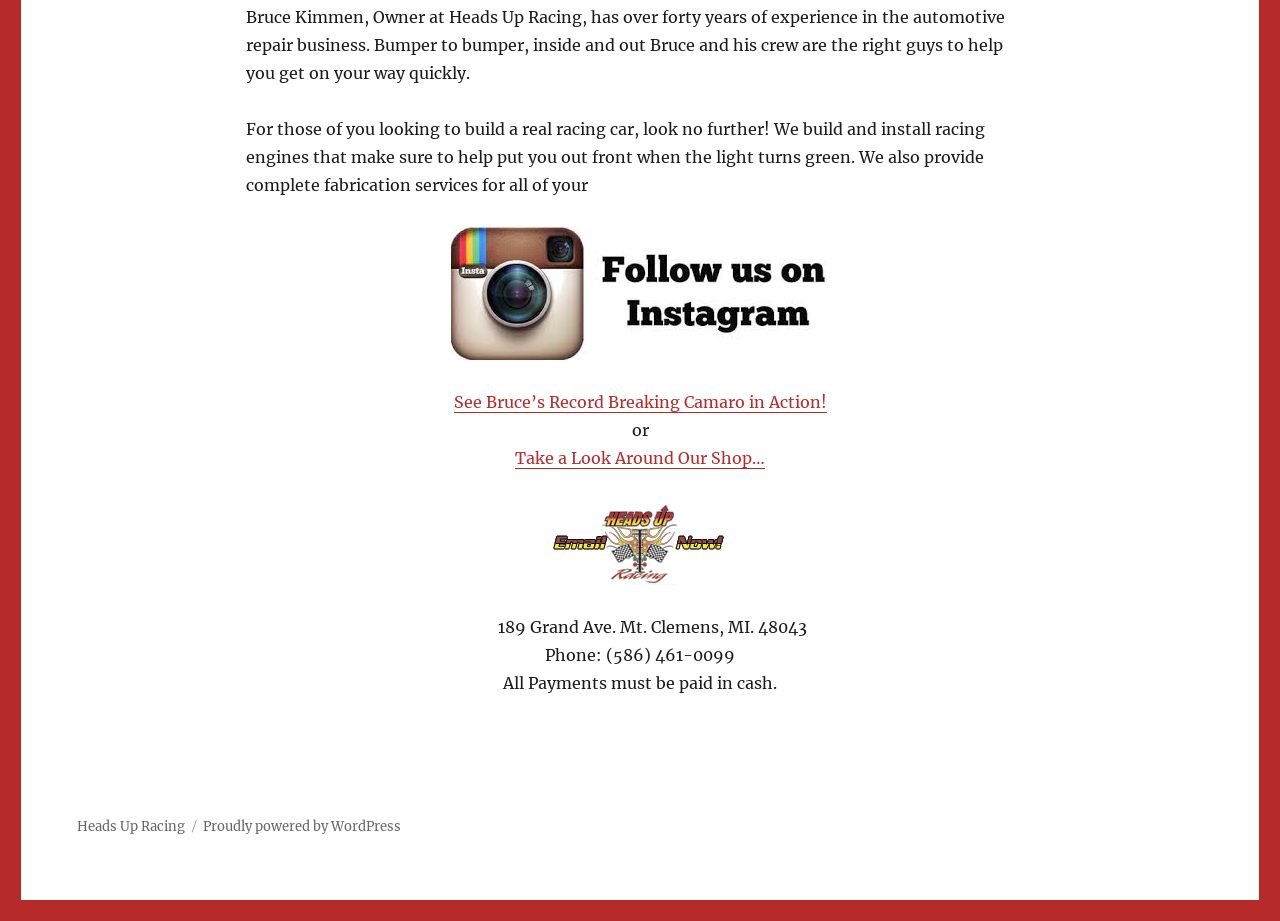Who is the owner of Heads Up Racing?
Using the image, answer in one word or phrase.

Bruce Kimmen